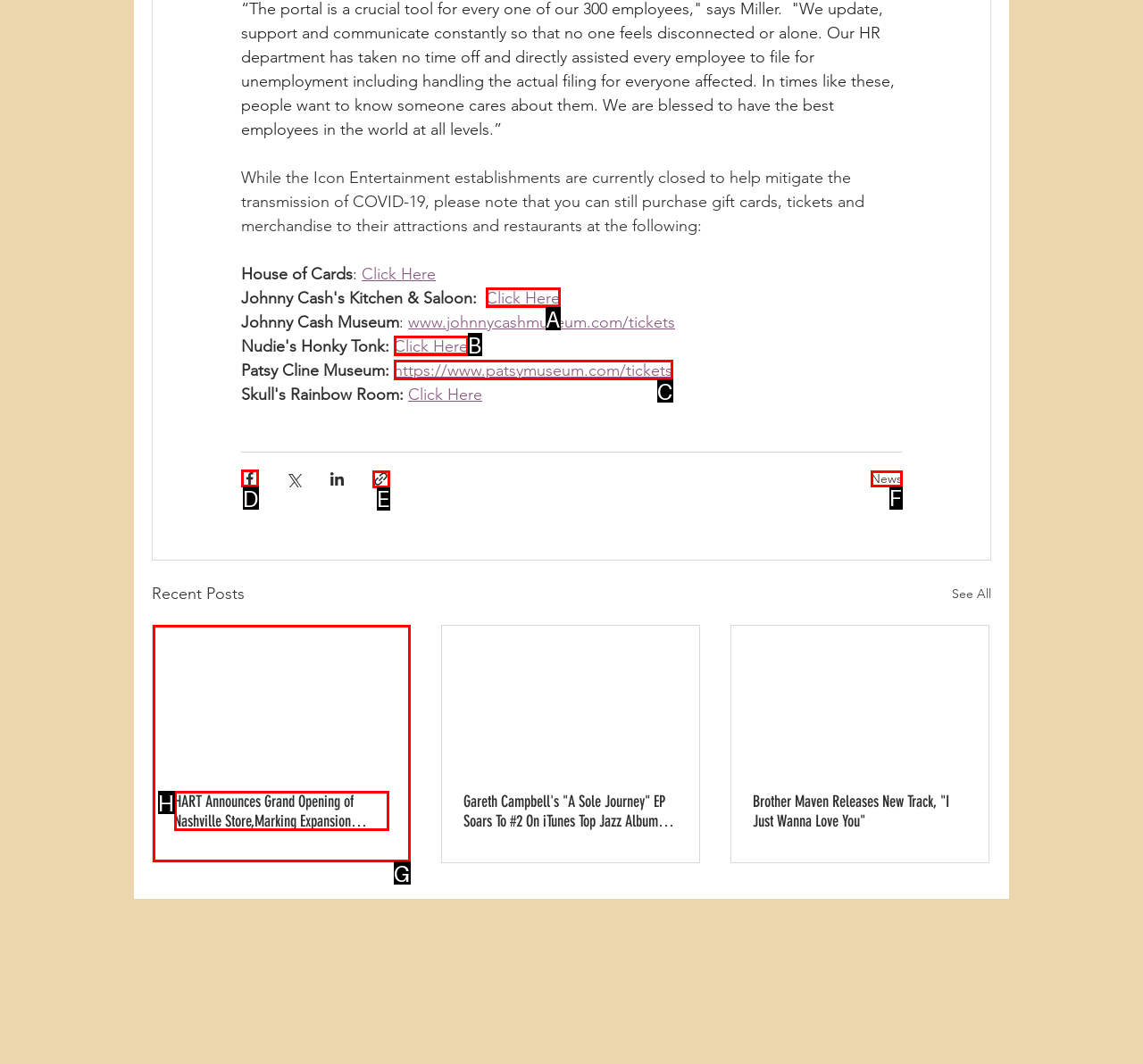To complete the task: Share via Facebook, which option should I click? Answer with the appropriate letter from the provided choices.

D